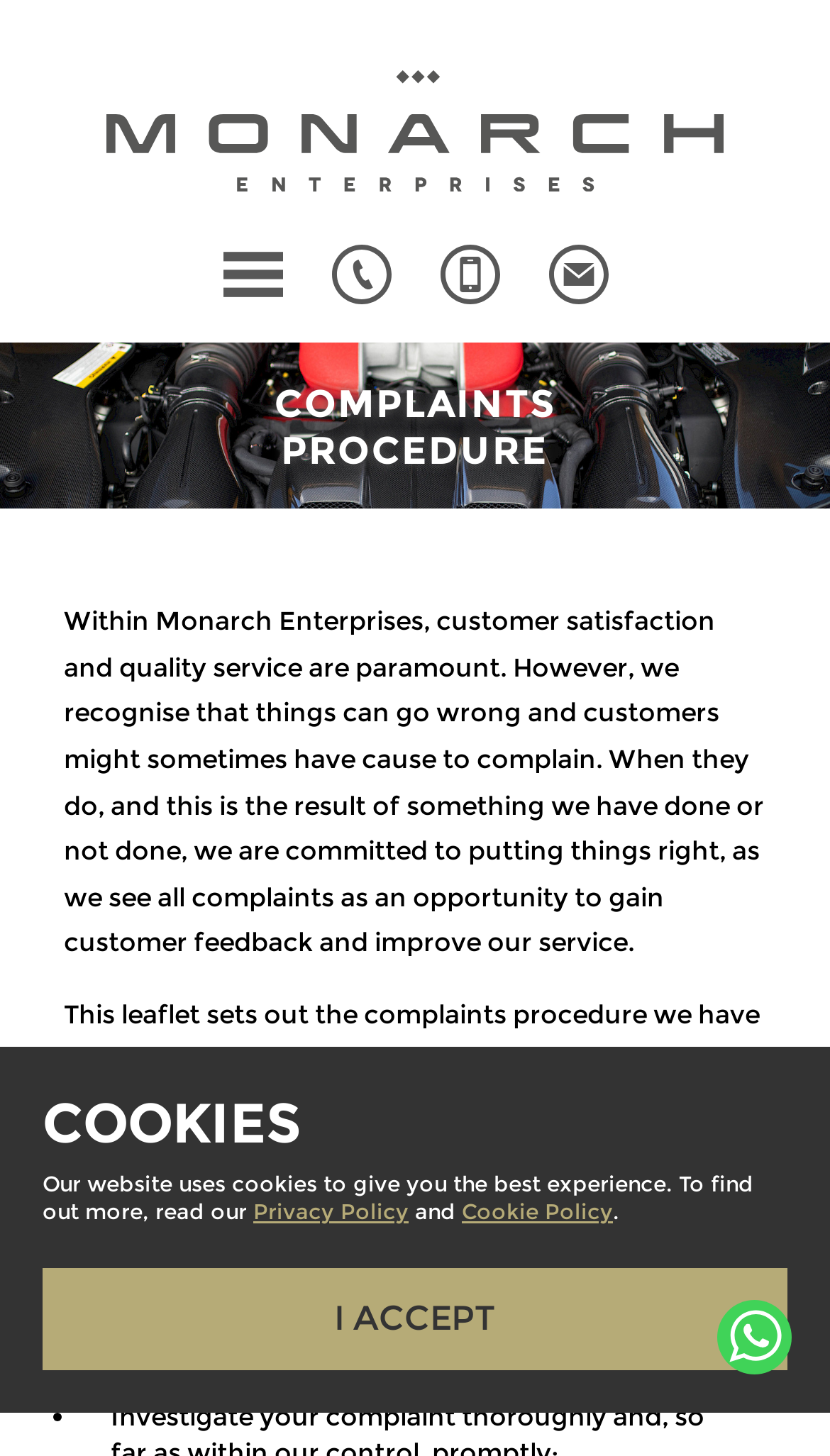Please give a concise answer to this question using a single word or phrase: 
What is the topic of the section below the main heading?

Customer satisfaction